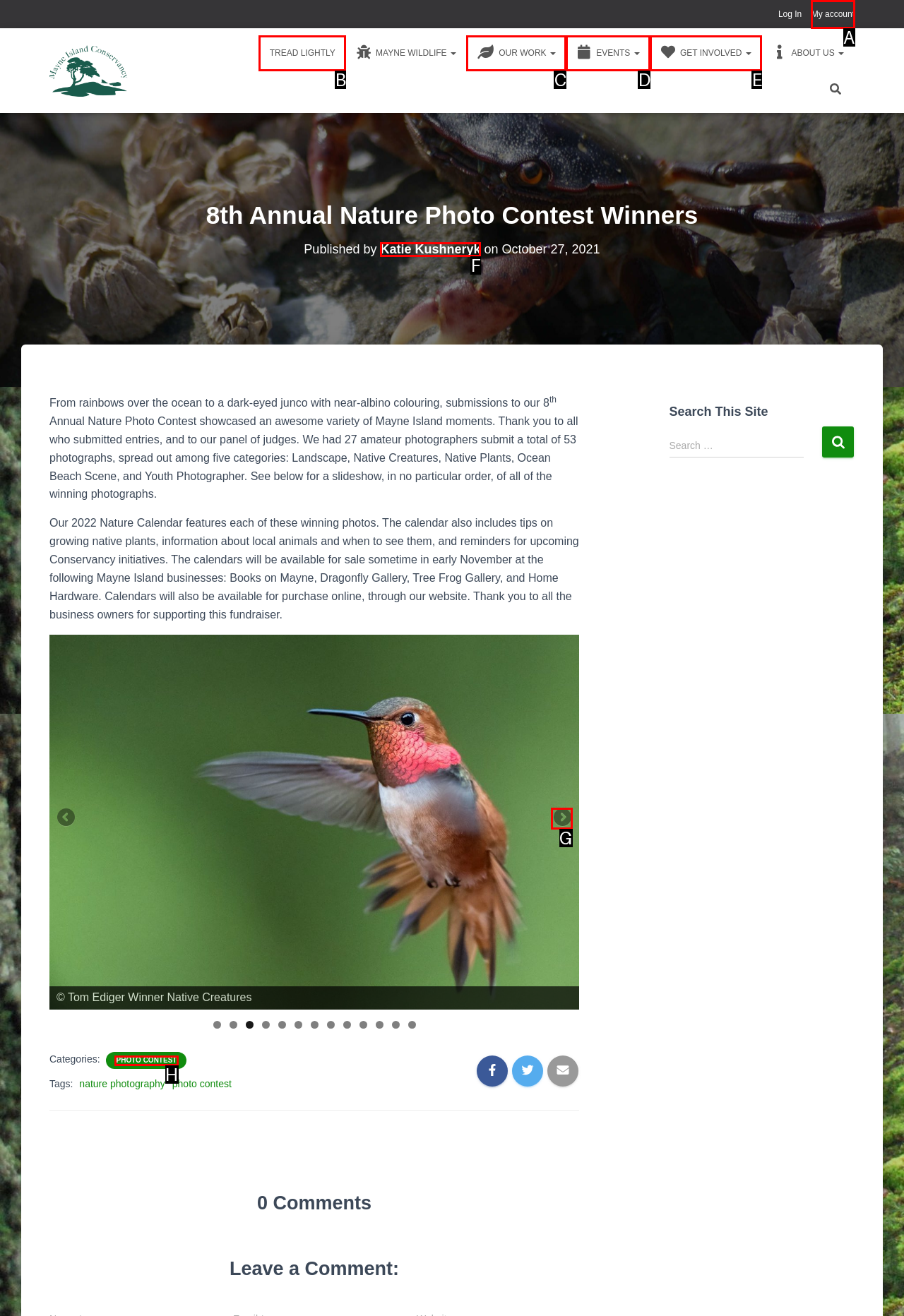Find the option that best fits the description: Photo Contest. Answer with the letter of the option.

H